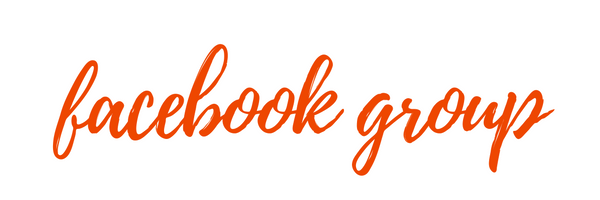Provide a thorough description of the image presented.

The image features the phrase "facebook group" written in an expressive, flowing script, highlighted in a vibrant orange color. This design captures a sense of community and connection, aligning with the surrounding content that encourages individuals to join a Facebook group. The context suggests an invitation to engage with others who share a passion for making positive changes in the world, reinforcing the message of collaboration and support on a journey of meaningful impact.